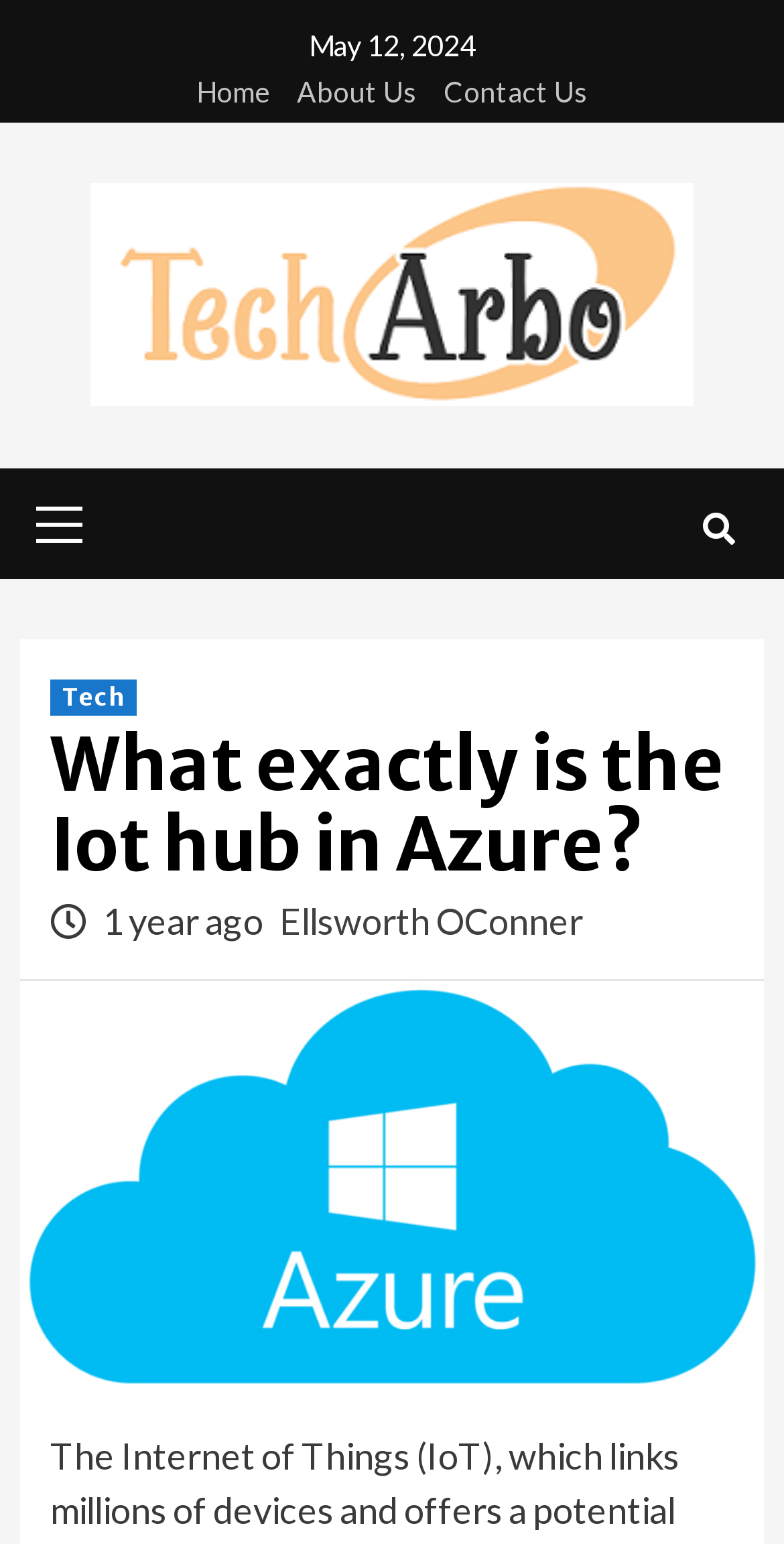Could you find the bounding box coordinates of the clickable area to complete this instruction: "go to home page"?

[0.25, 0.047, 0.345, 0.079]